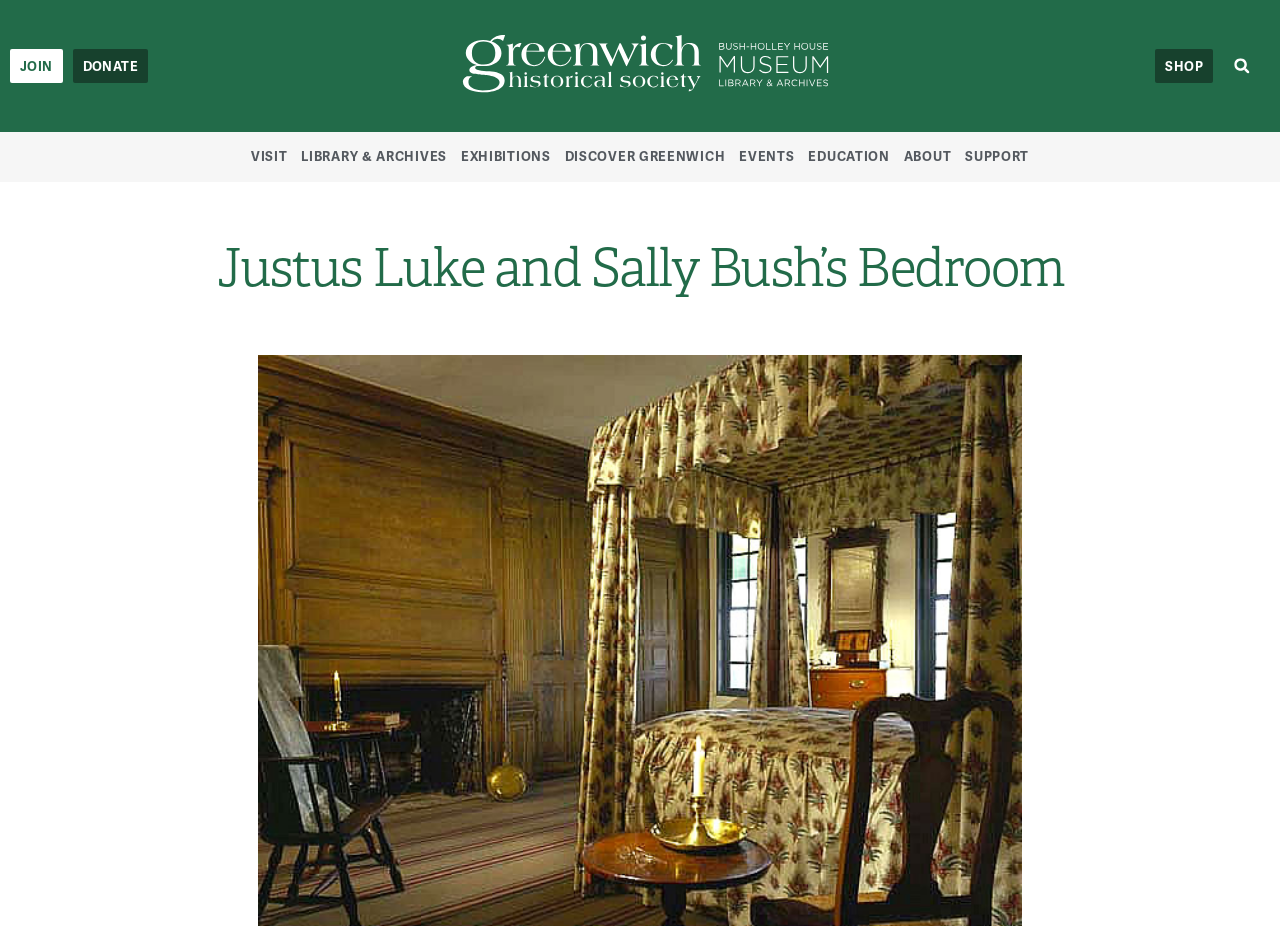Could you find the bounding box coordinates of the clickable area to complete this instruction: "explore the EXHIBITIONS page"?

[0.36, 0.153, 0.43, 0.182]